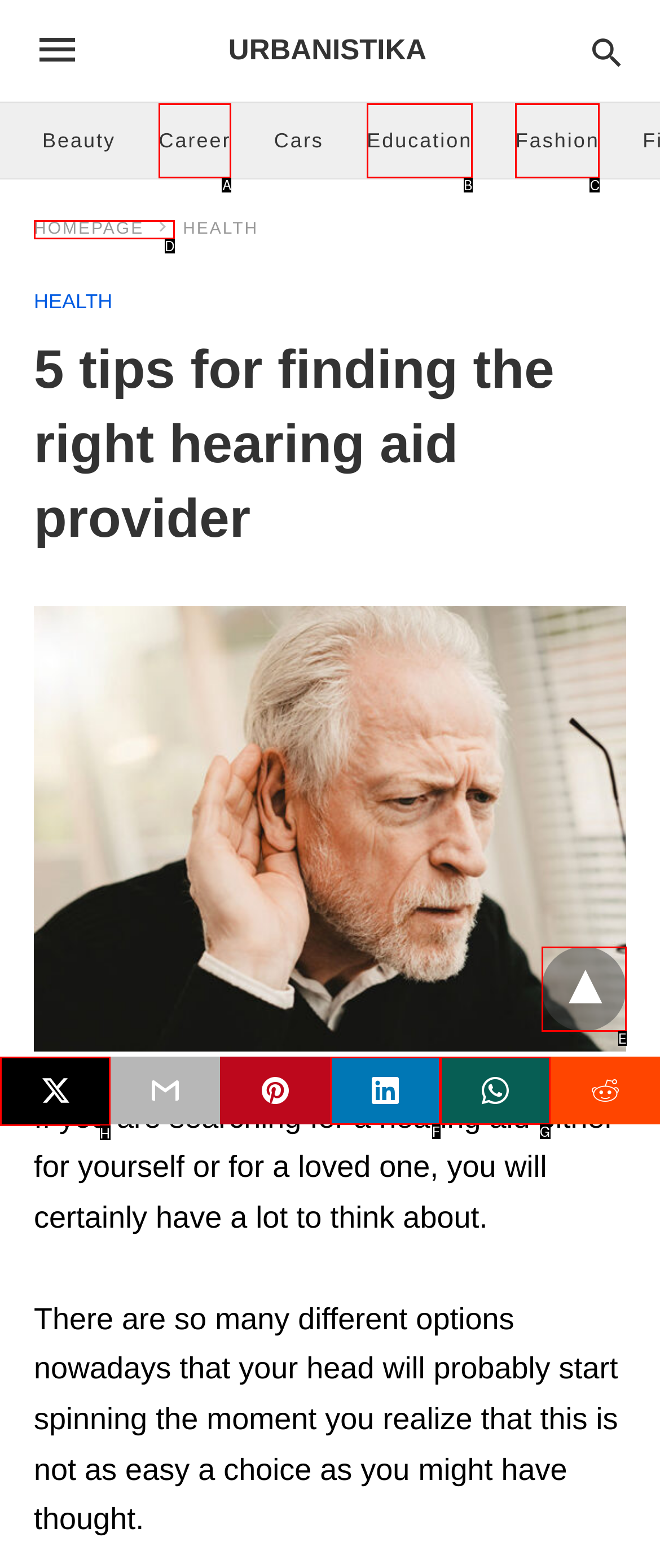Which option should you click on to fulfill this task: Share on Twitter? Answer with the letter of the correct choice.

H